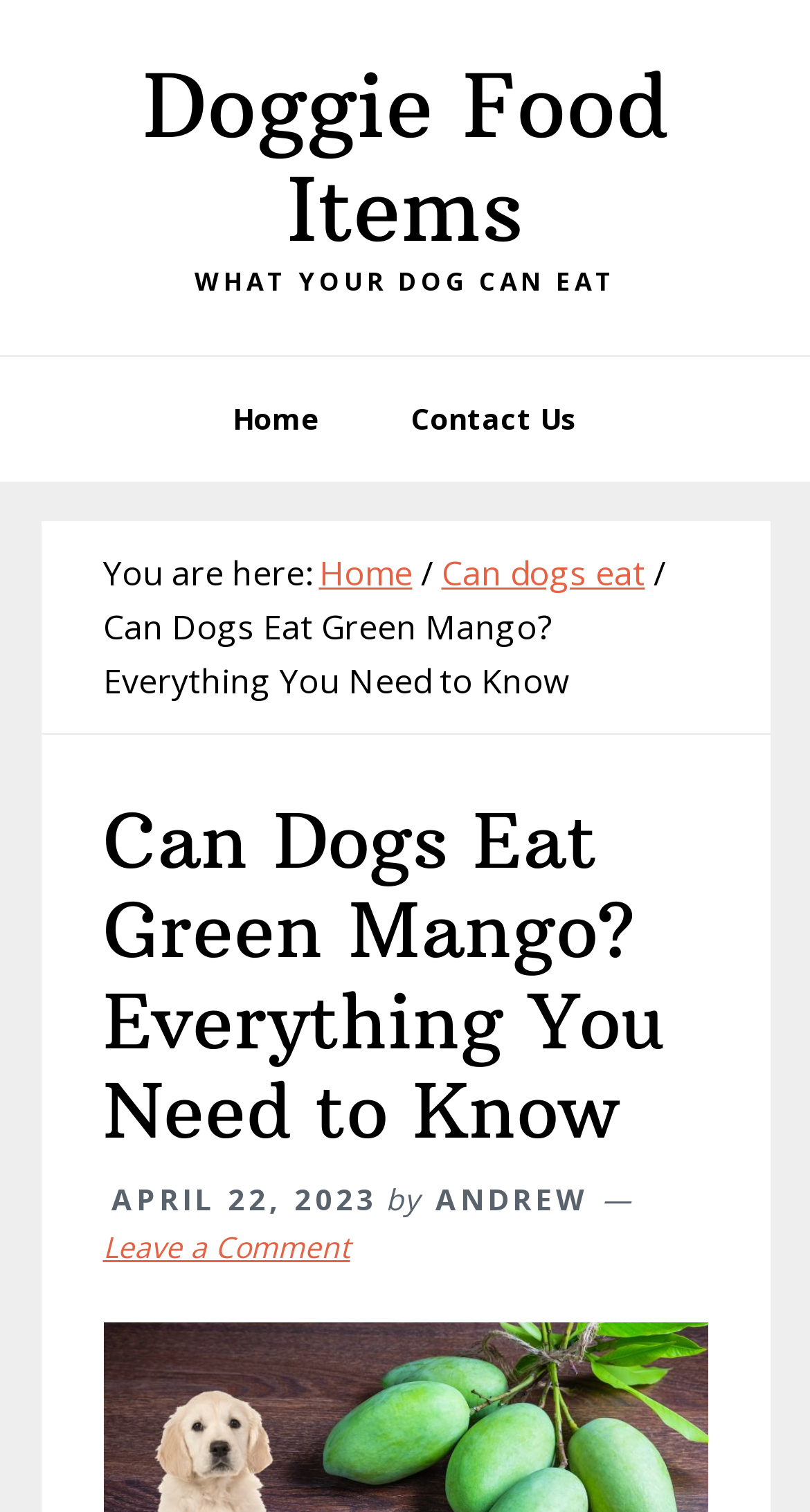What is the section above the article title?
Utilize the image to construct a detailed and well-explained answer.

I analyzed the elements above the article title and found that they are breadcrumb separators and links, which together form a breadcrumb section.